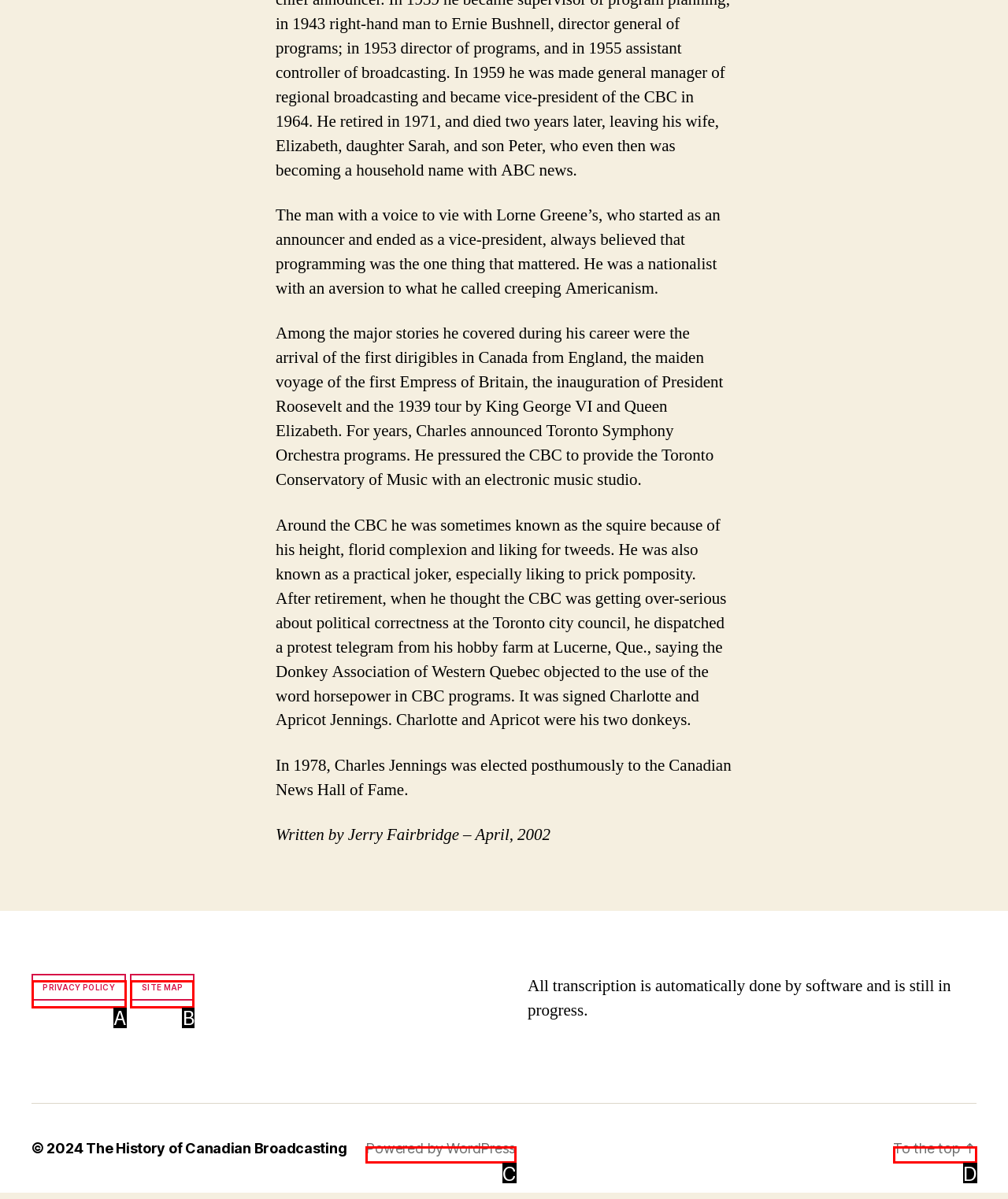From the options shown, which one fits the description: Site map? Respond with the appropriate letter.

B